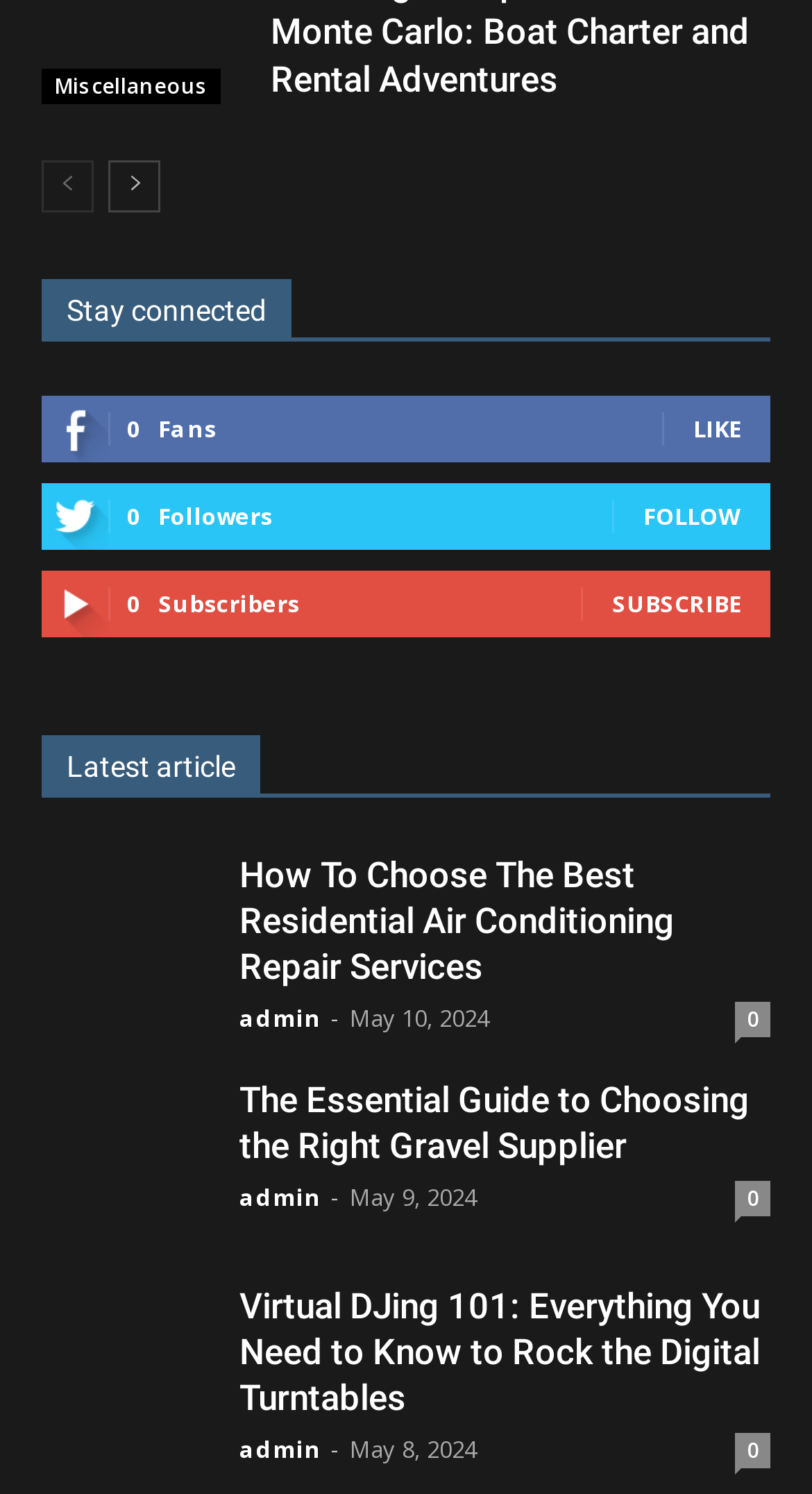Answer the following query concisely with a single word or phrase:
How many followers does the webpage have?

 Fans